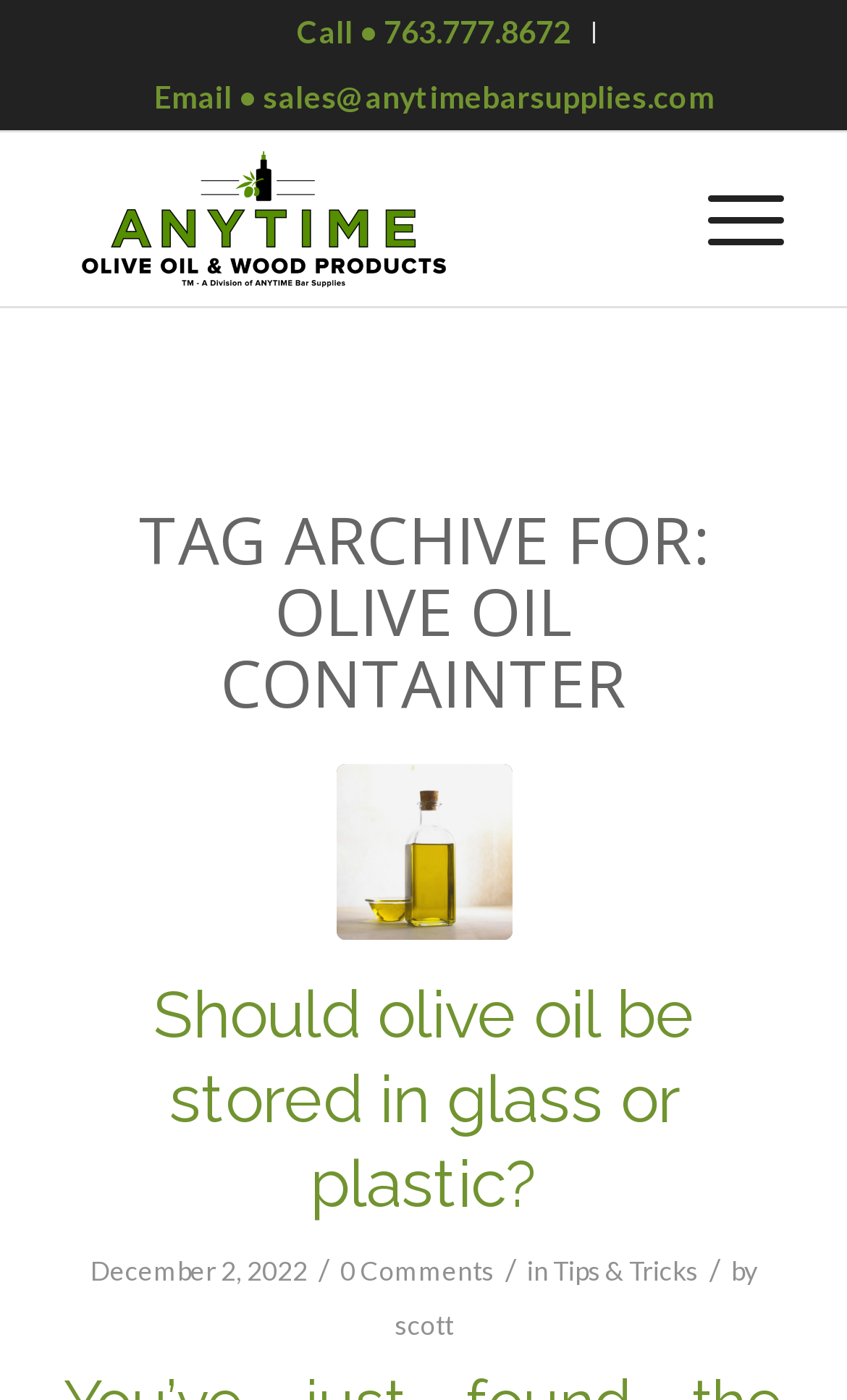Using the elements shown in the image, answer the question comprehensively: How many articles are shown on this page?

I counted the number of article summaries on the page, which are 'how to properly store olive oil' and 'Should olive oil be stored in glass or plastic?'. There are two article summaries, so I concluded that there are two articles shown on this page.